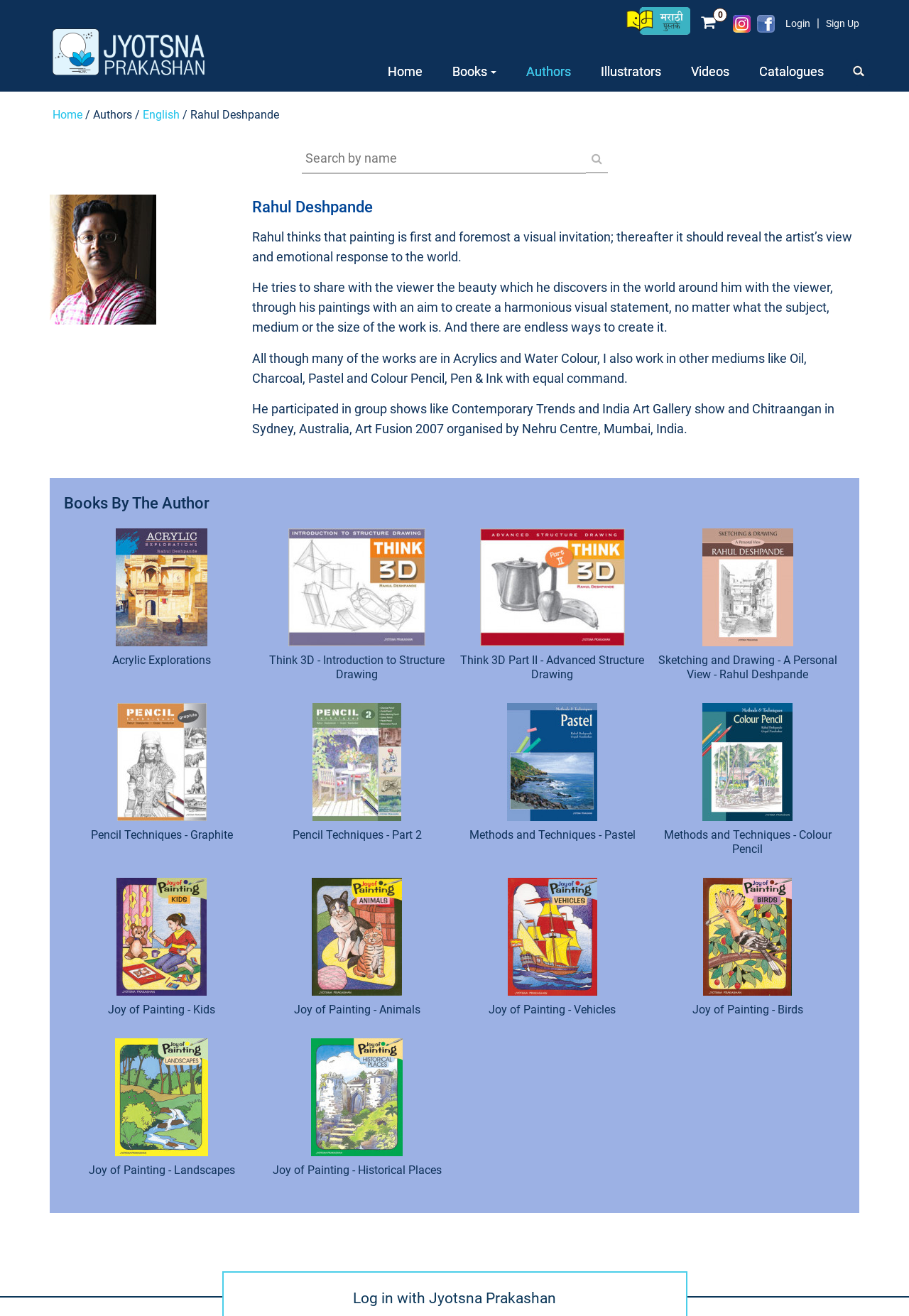Please analyze the image and give a detailed answer to the question:
What is the title of the first book listed?

The first book listed can be found in the section 'Books By The Author' which is located below the author's description. The title of the first book is 'Acrylic Explorations' which is a link and also has an associated image.